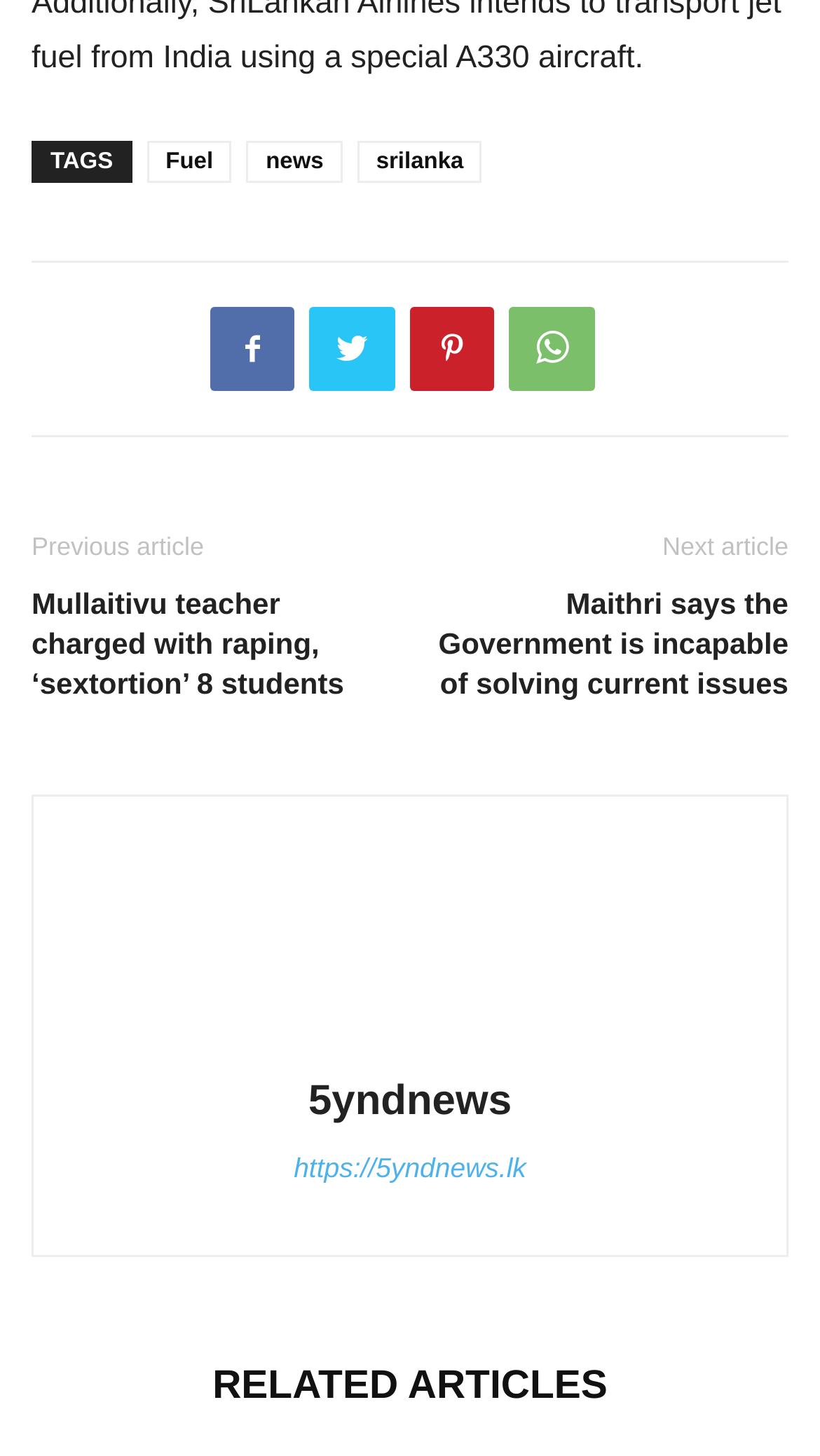Locate the bounding box coordinates of the area to click to fulfill this instruction: "Click on the 'Fuel' link". The bounding box should be presented as four float numbers between 0 and 1, in the order [left, top, right, bottom].

[0.179, 0.097, 0.283, 0.125]